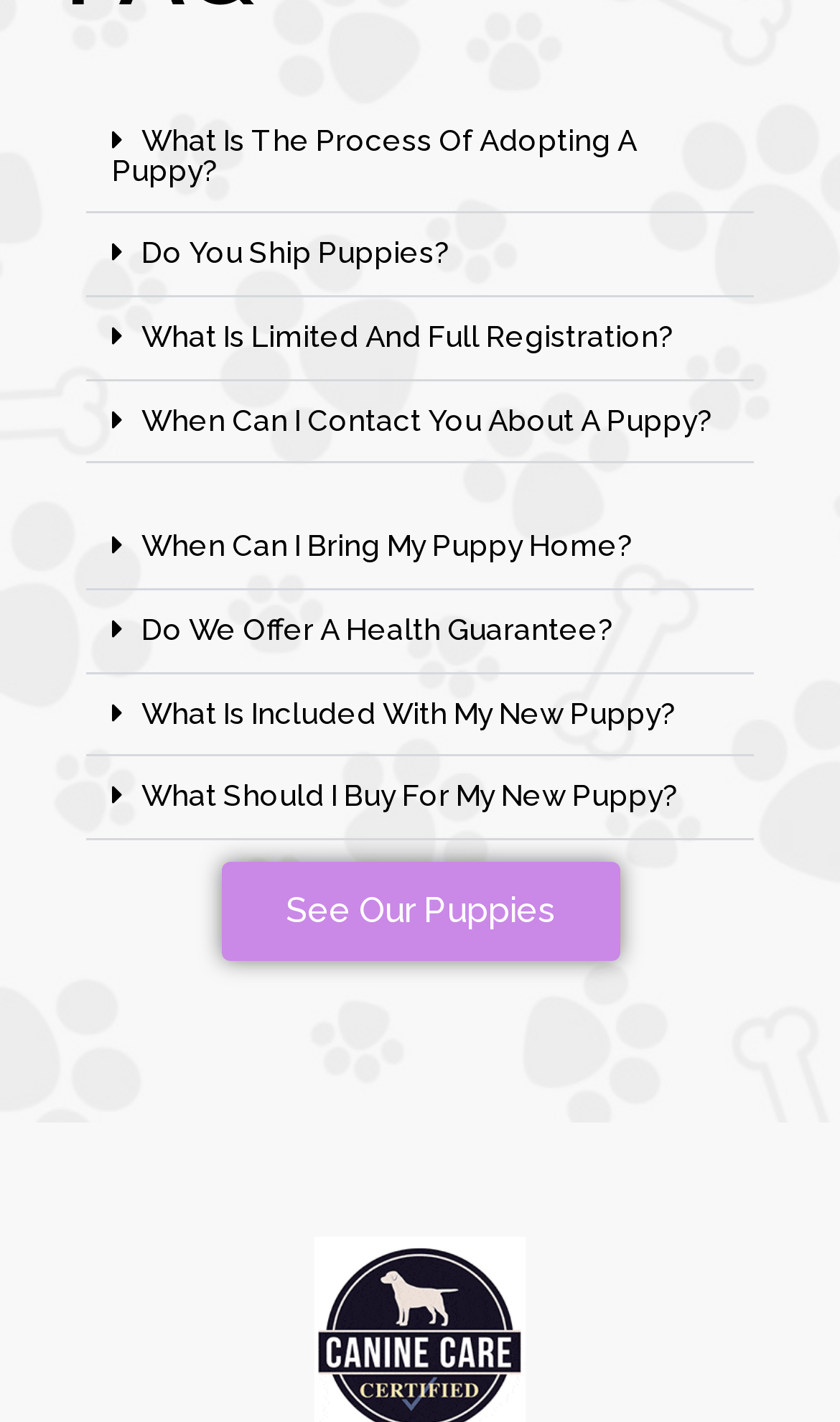How many questions are there about puppies?
Using the information from the image, provide a comprehensive answer to the question.

I counted the number of button elements with text starting with 'What' or 'Do' and found 9 questions about puppies.